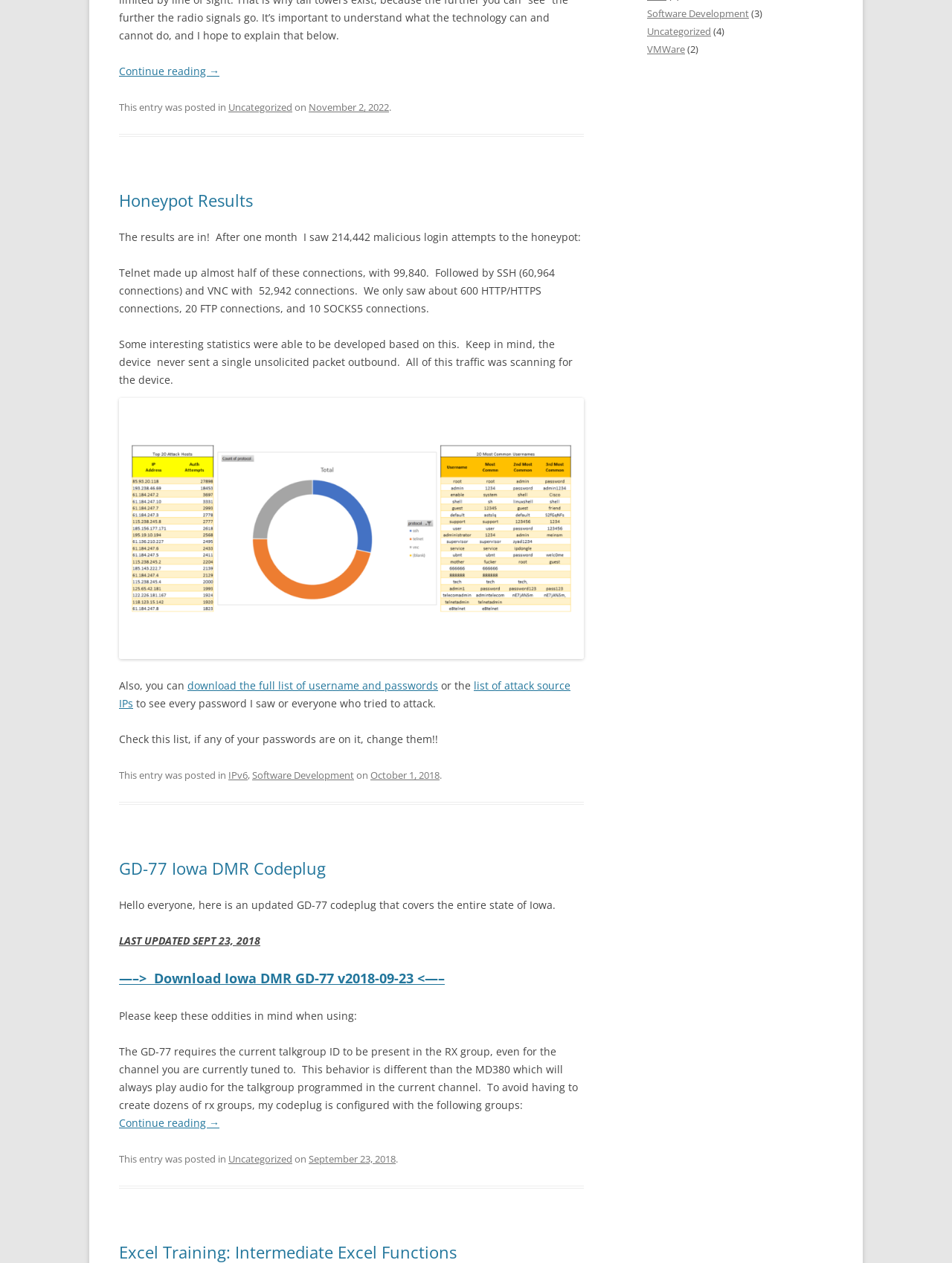Provide the bounding box coordinates in the format (top-left x, top-left y, bottom-right x, bottom-right y). All values are floating point numbers between 0 and 1. Determine the bounding box coordinate of the UI element described as: Uncategorized

[0.24, 0.912, 0.307, 0.923]